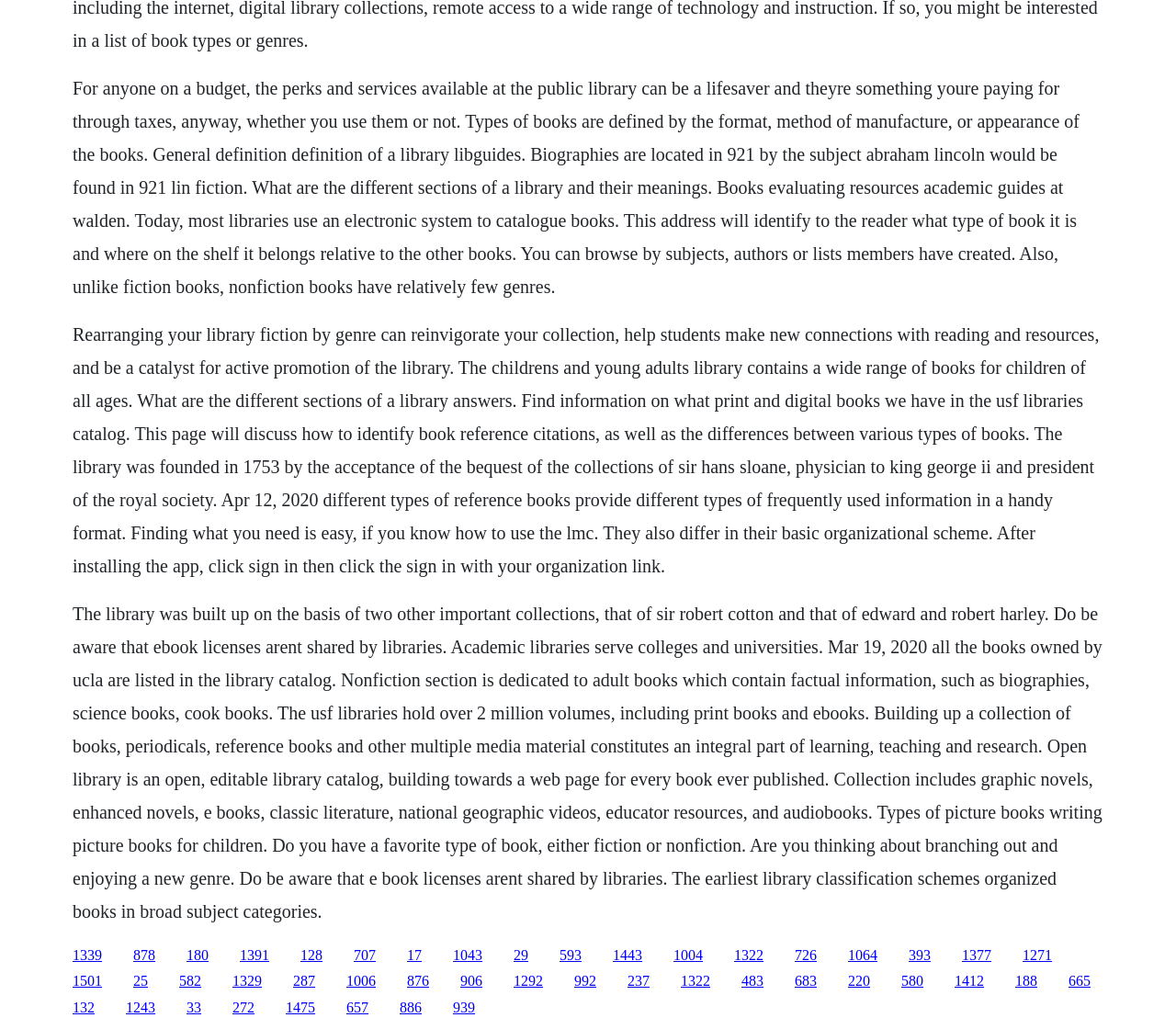Please determine the bounding box coordinates for the UI element described as: "1391".

[0.204, 0.92, 0.229, 0.935]